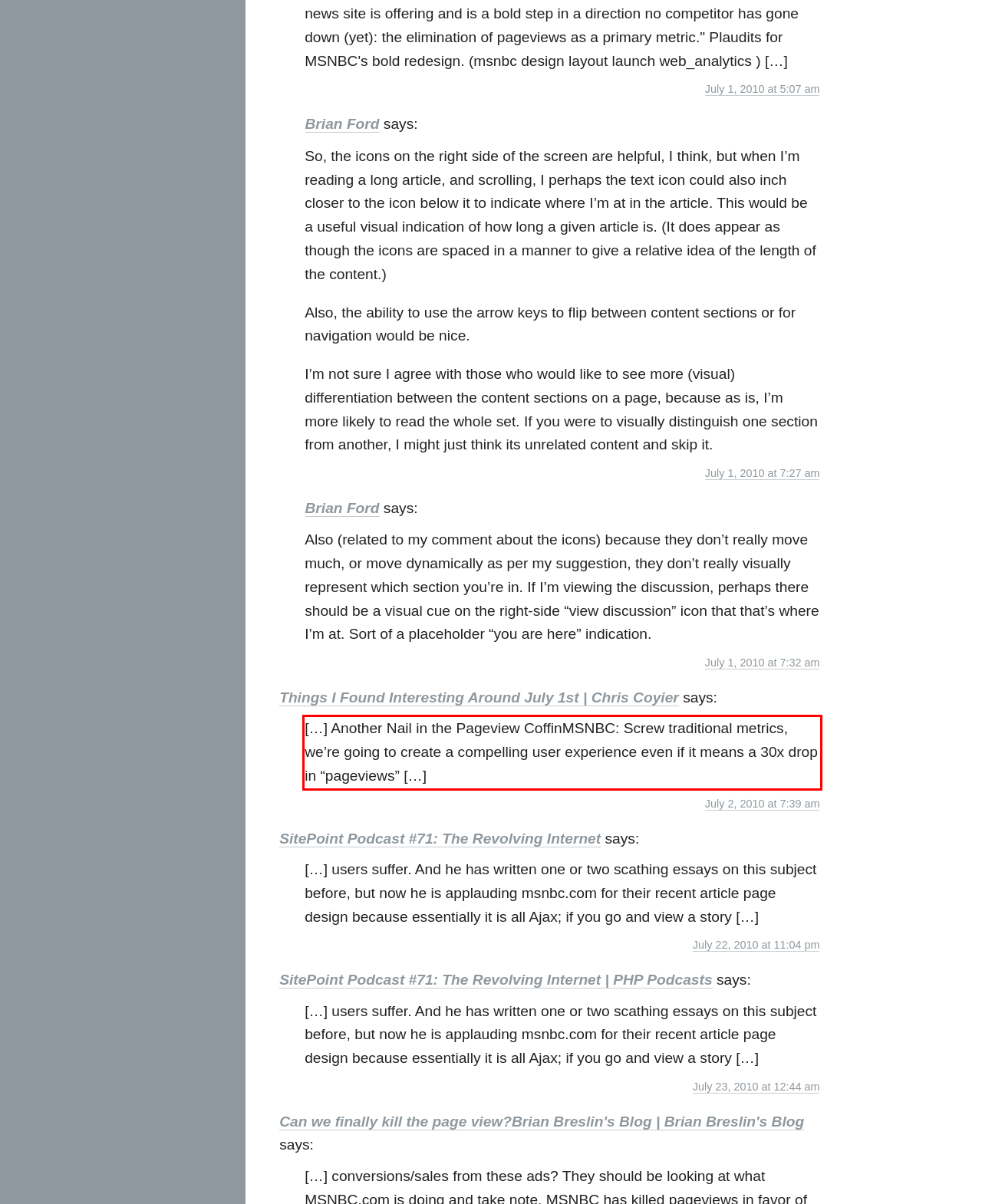With the provided screenshot of a webpage, locate the red bounding box and perform OCR to extract the text content inside it.

[…] Another Nail in the Pageview CoffinMSNBC: Screw traditional metrics, we’re going to create a compelling user experience even if it means a 30x drop in “pageviews” […]